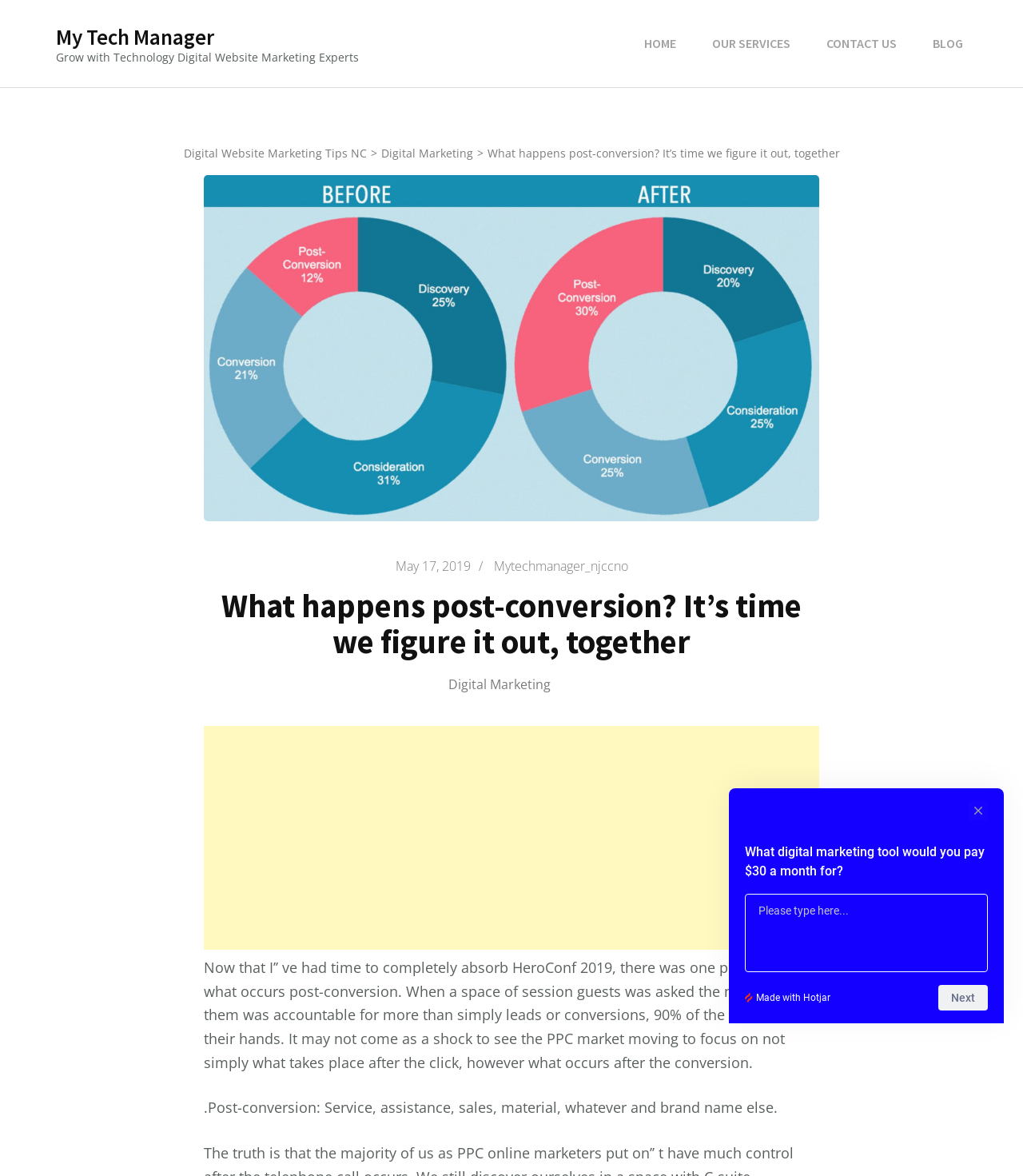What is the purpose of the textbox?
Please give a detailed and elaborate answer to the question based on the image.

The textbox is located below a question that asks 'What digital marketing tool would you pay $30 a month for?'. The textbox is required and is likely used to collect answers to this survey question.